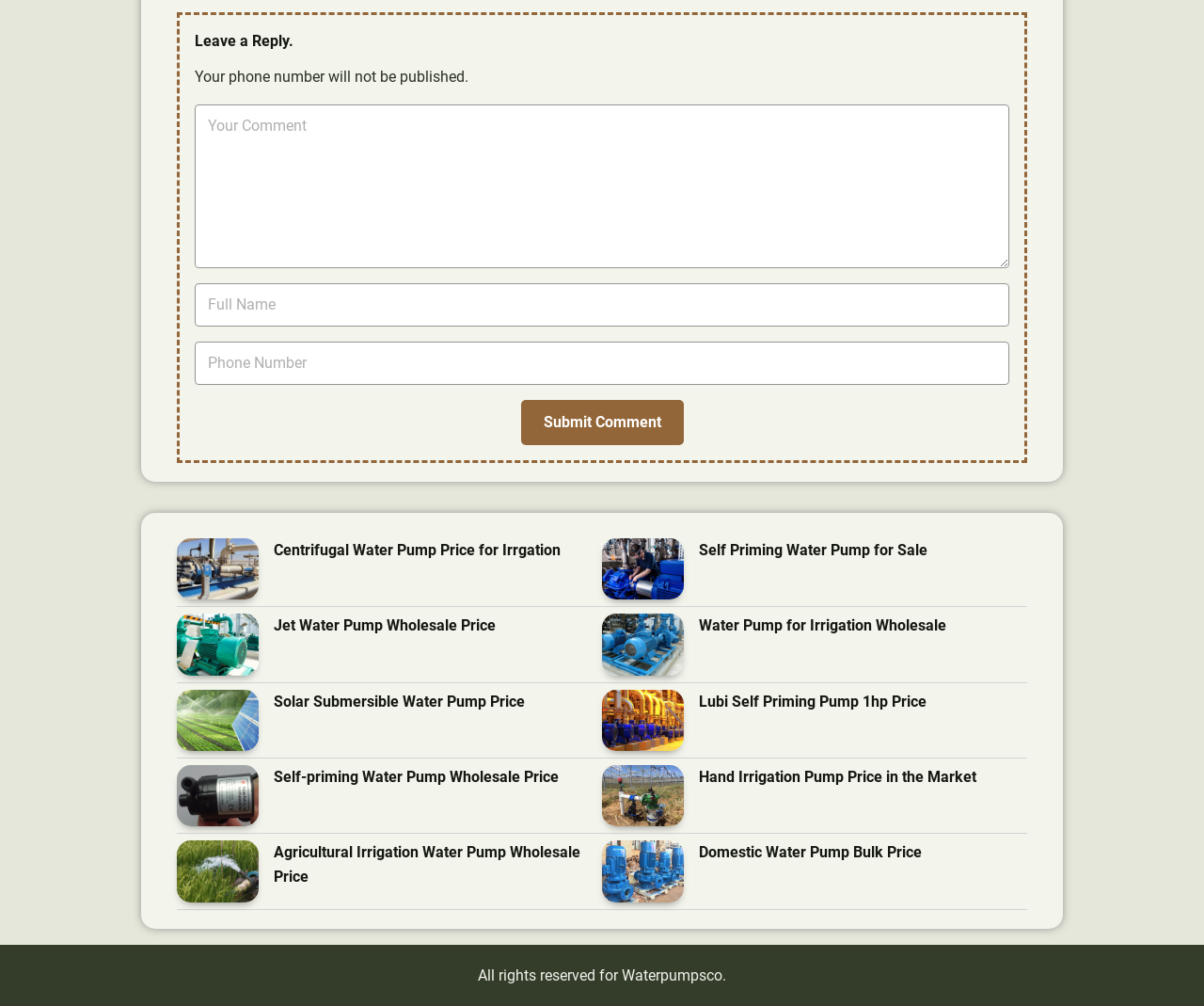Provide the bounding box coordinates for the UI element that is described by this text: "Domestic Water Pump Bulk Price". The coordinates should be in the form of four float numbers between 0 and 1: [left, top, right, bottom].

[0.581, 0.836, 0.766, 0.861]